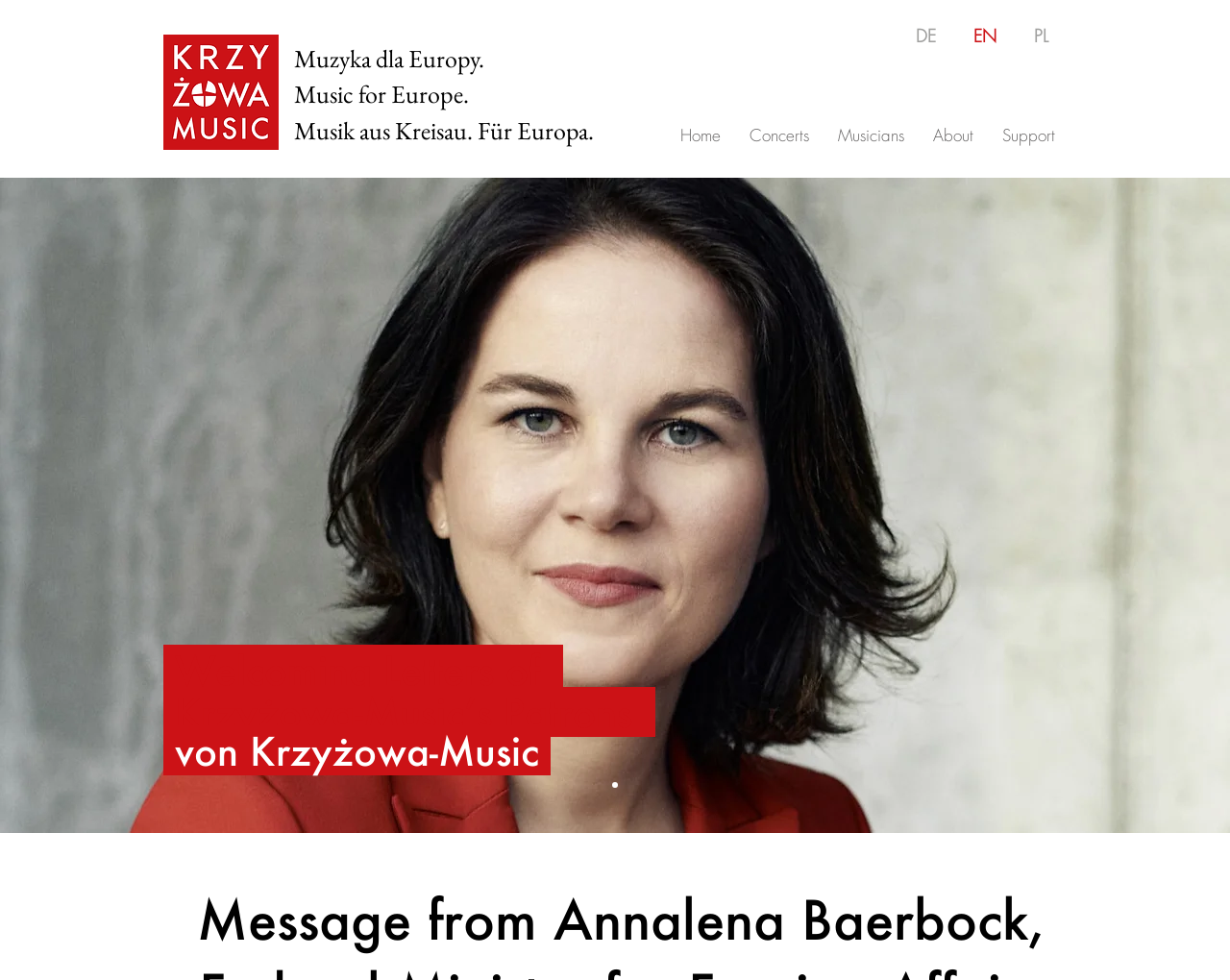Return the bounding box coordinates of the UI element that corresponds to this description: "Home". The coordinates must be given as four float numbers in the range of 0 and 1, [left, top, right, bottom].

[0.541, 0.121, 0.598, 0.156]